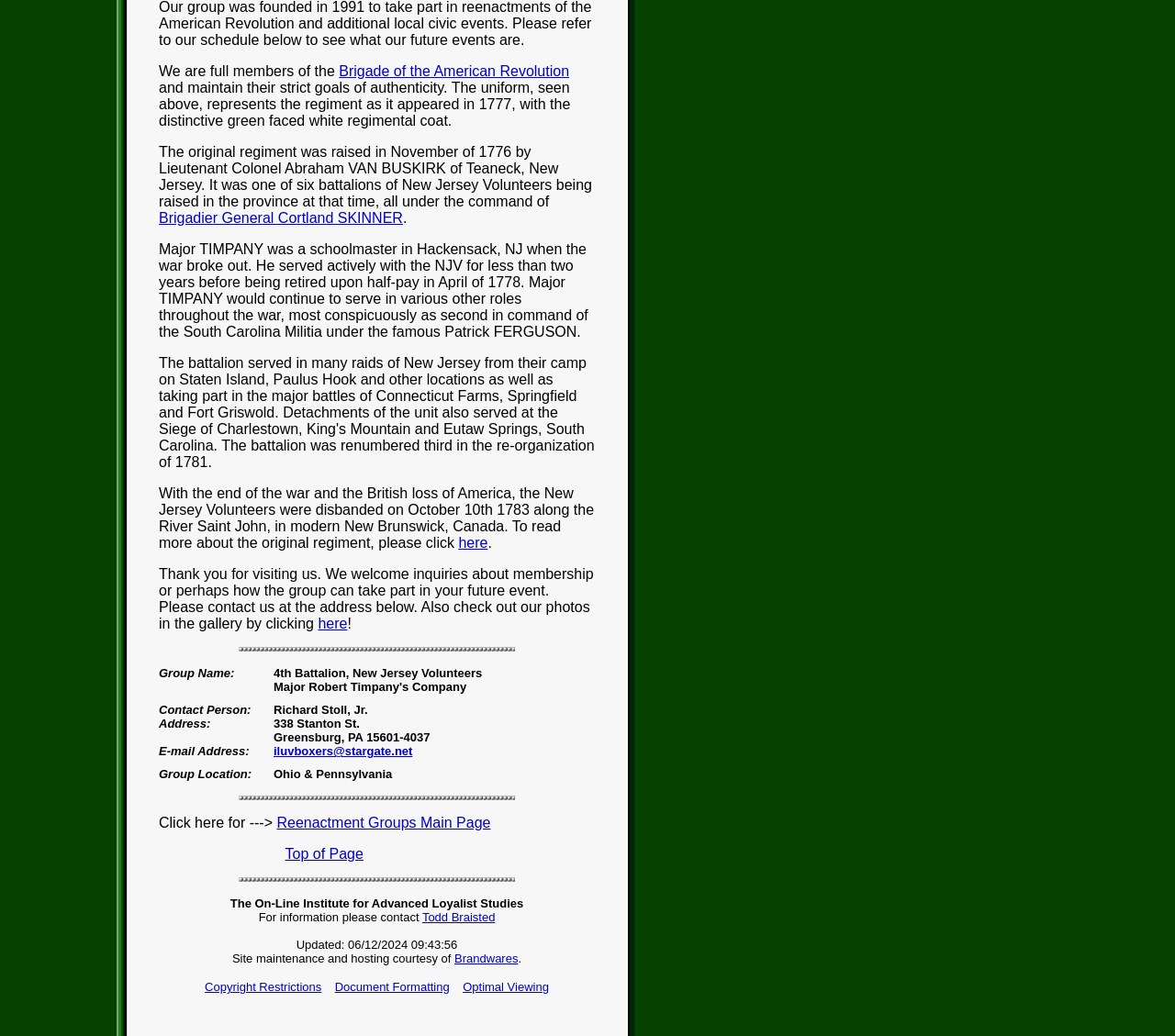Please provide the bounding box coordinates for the UI element as described: "Top of Page". The coordinates must be four floats between 0 and 1, represented as [left, top, right, bottom].

[0.243, 0.817, 0.309, 0.832]